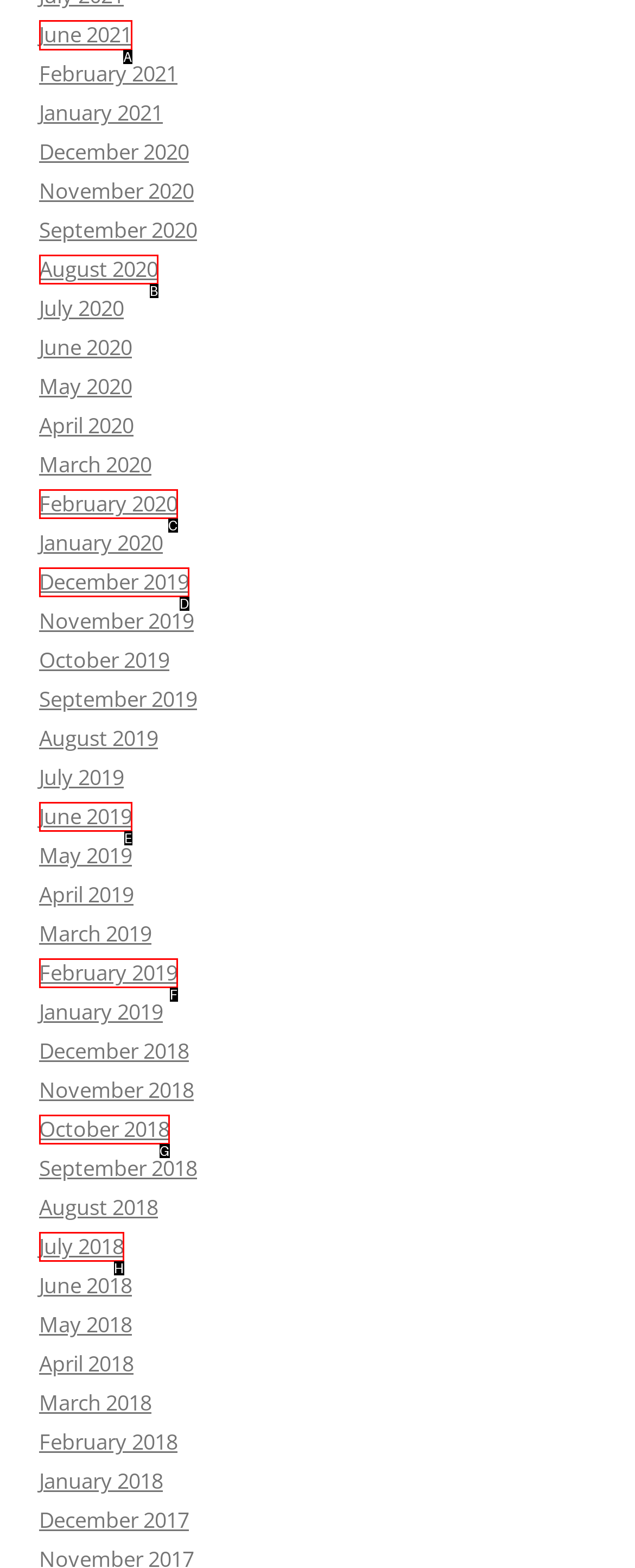Determine which HTML element to click on in order to complete the action: view June 2021.
Reply with the letter of the selected option.

A